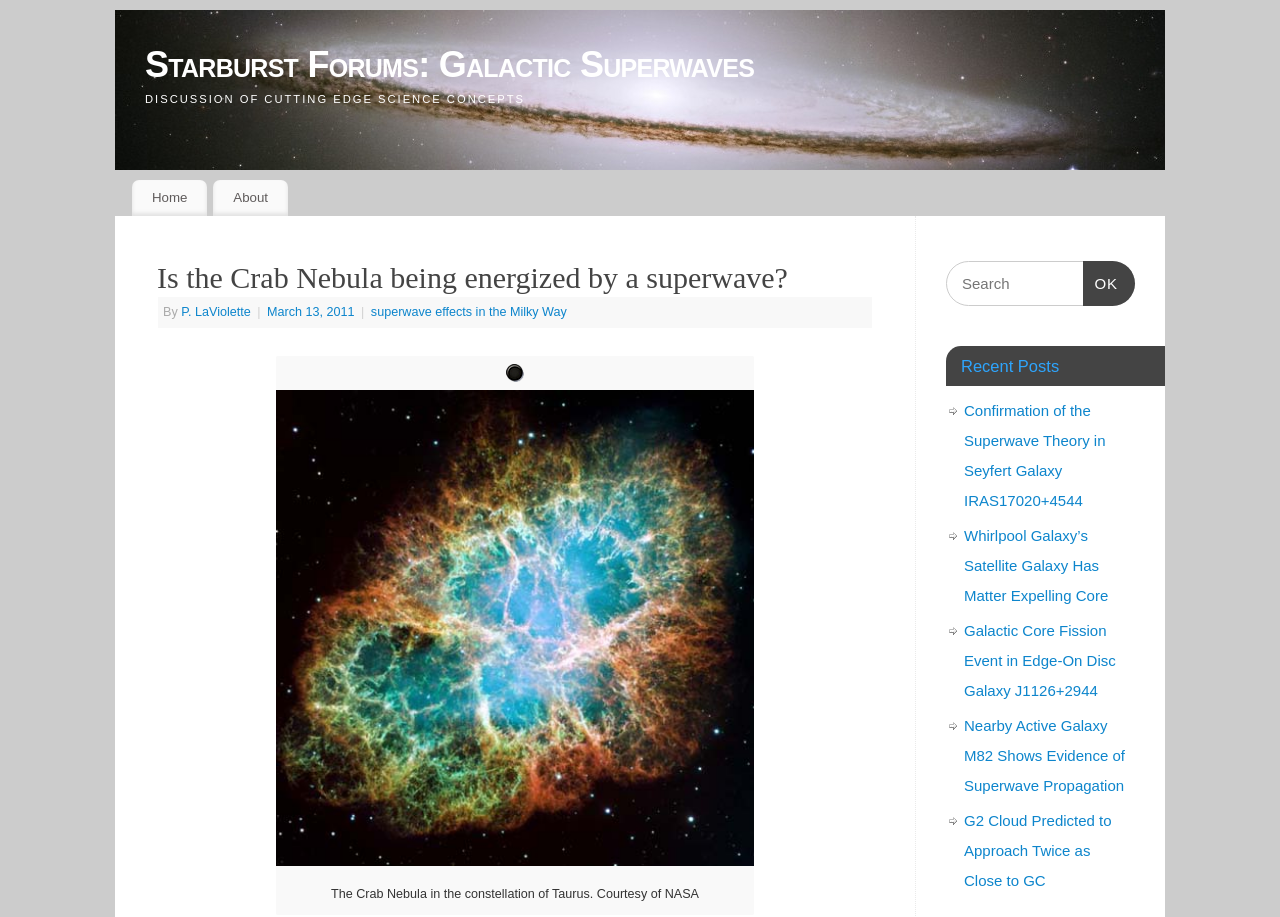Provide your answer in a single word or phrase: 
How many recent posts are listed?

5